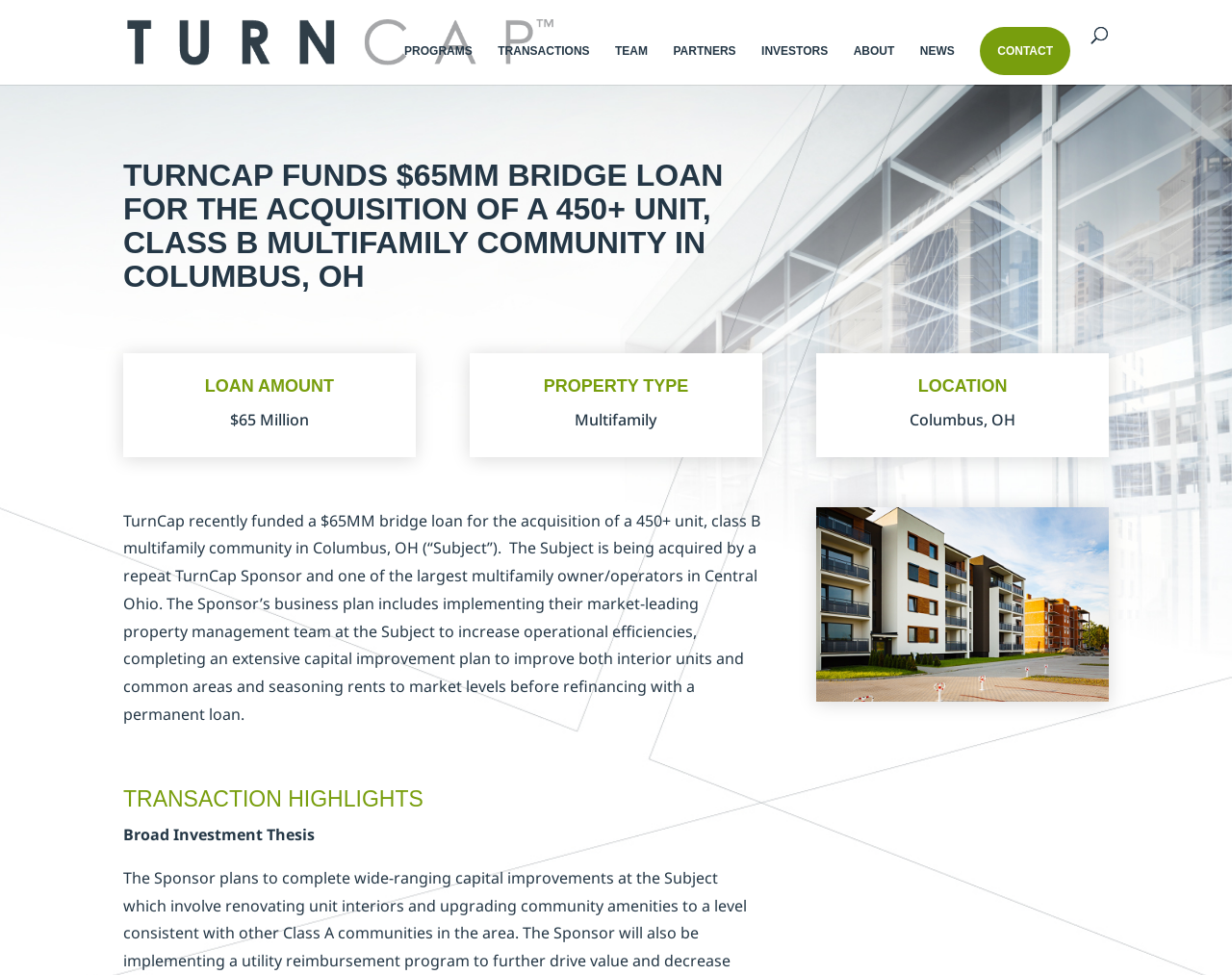Determine the bounding box coordinates of the area to click in order to meet this instruction: "Contact TurnCap".

[0.795, 0.028, 0.869, 0.077]